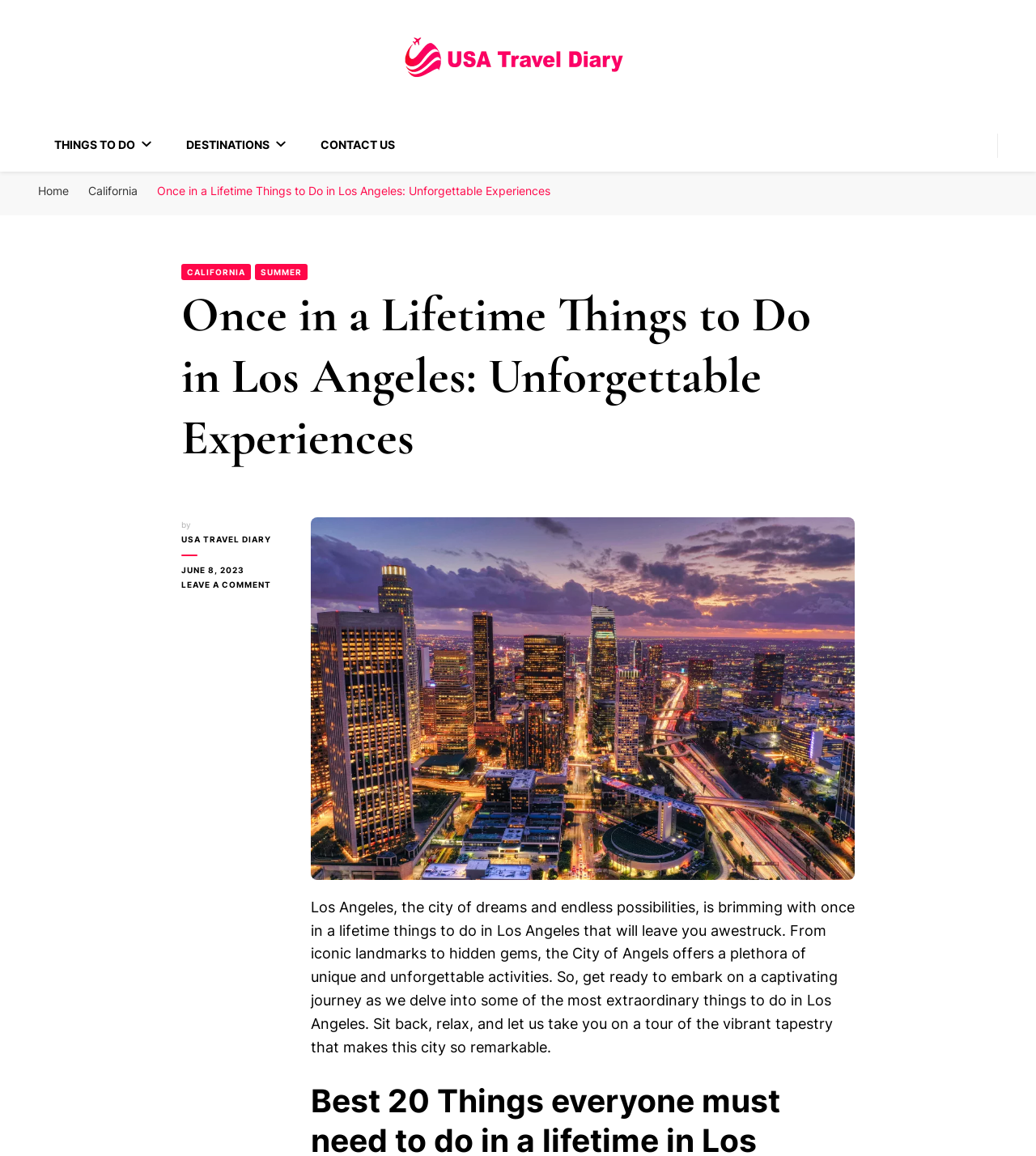Please identify the bounding box coordinates of the clickable region that I should interact with to perform the following instruction: "Visit the TULIP FESTIVAL page". The coordinates should be expressed as four float numbers between 0 and 1, i.e., [left, top, right, bottom].

[0.201, 0.148, 0.365, 0.183]